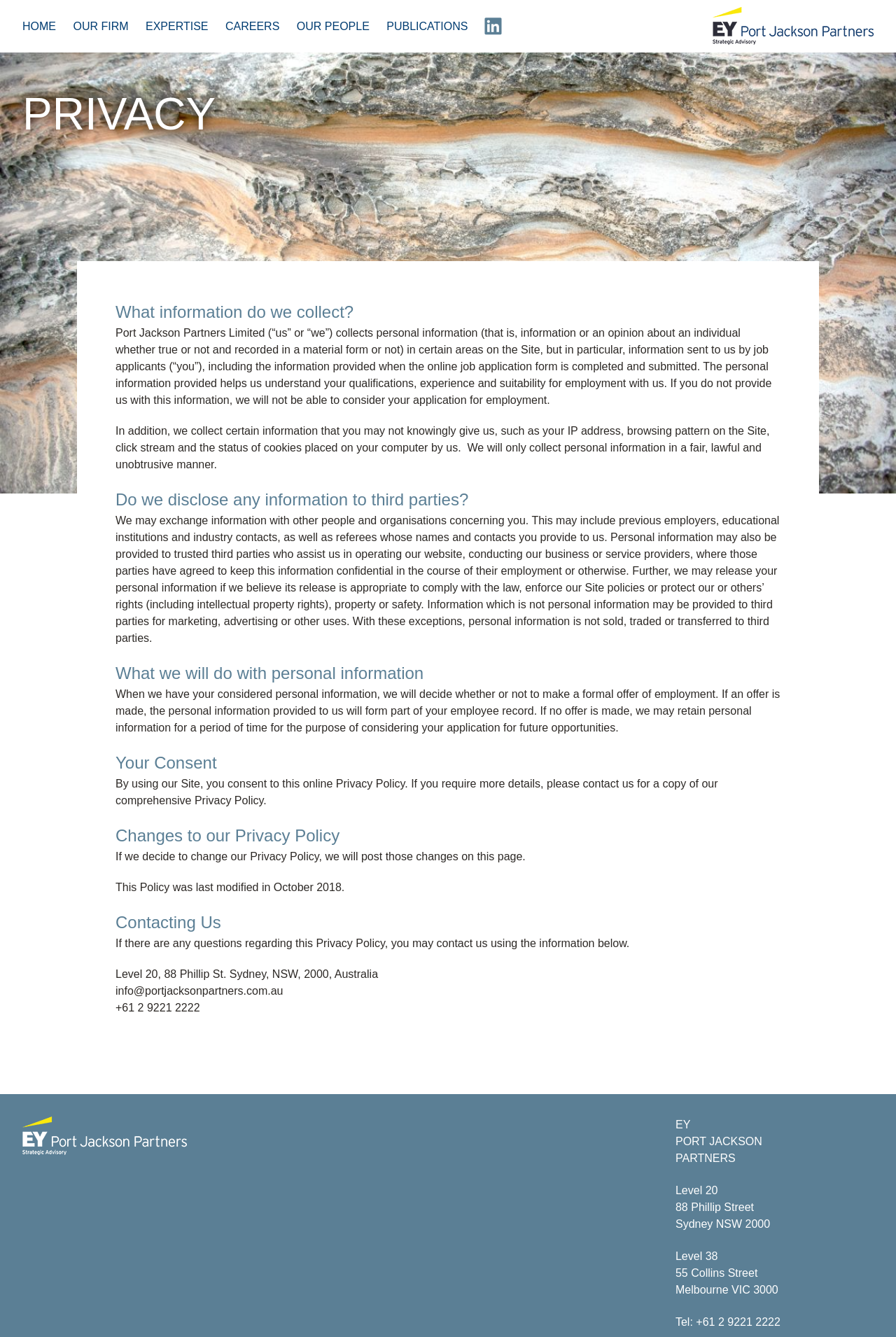Locate the bounding box of the UI element described by: "Expertise" in the given webpage screenshot.

[0.163, 0.005, 0.232, 0.034]